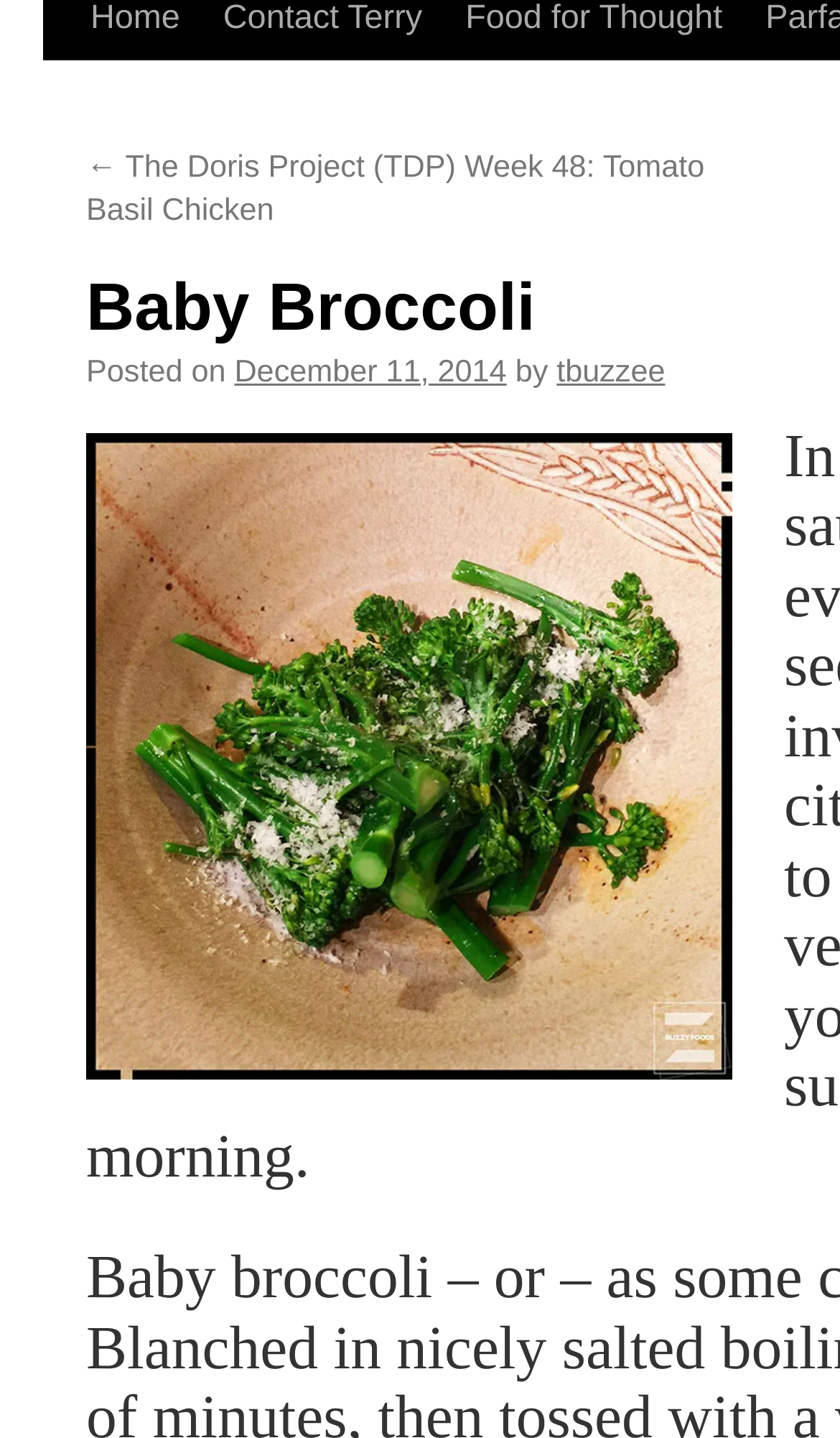Determine the bounding box for the described UI element: "tbuzzee".

[0.663, 0.304, 0.792, 0.327]